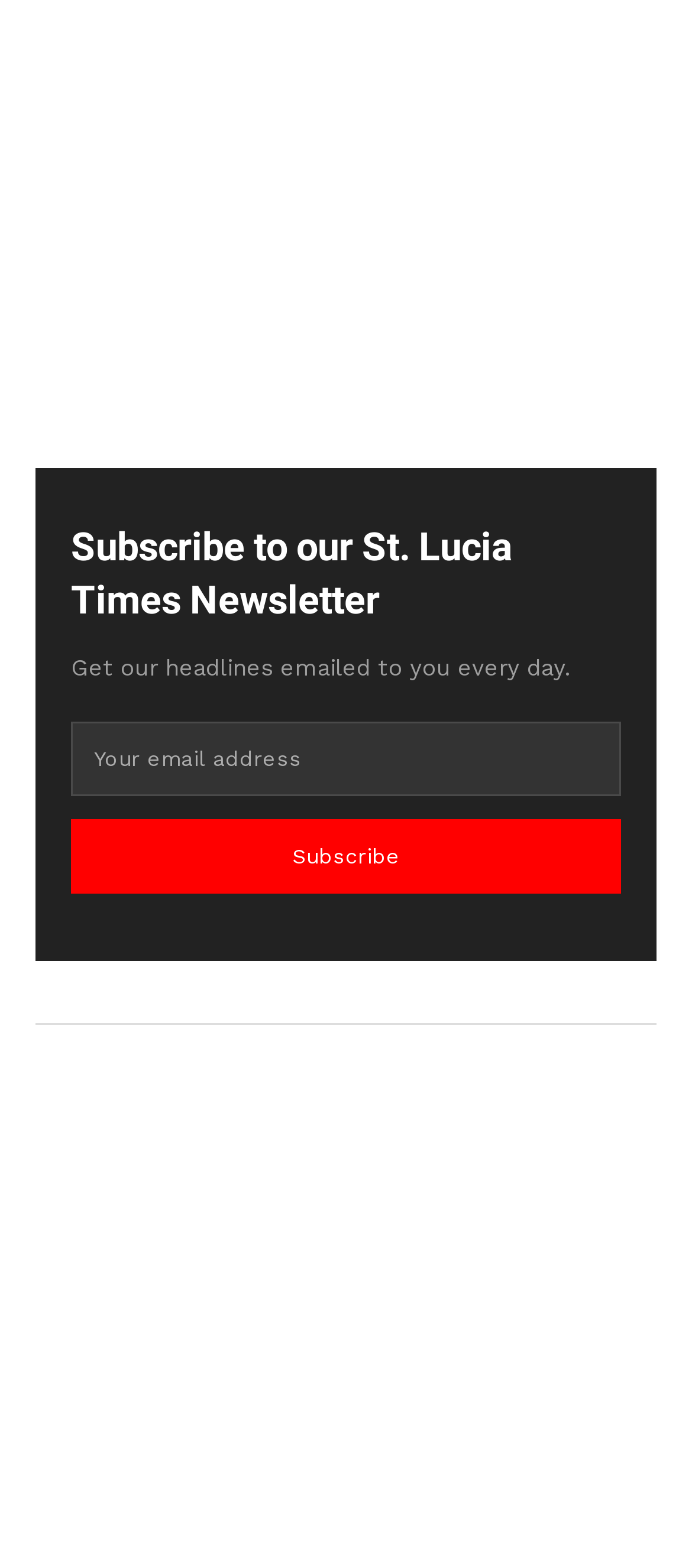Find the UI element described as: "parent_node: Website: name="url" placeholder="Website:"" and predict its bounding box coordinates. Ensure the coordinates are four float numbers between 0 and 1, [left, top, right, bottom].

[0.051, 0.098, 0.949, 0.136]